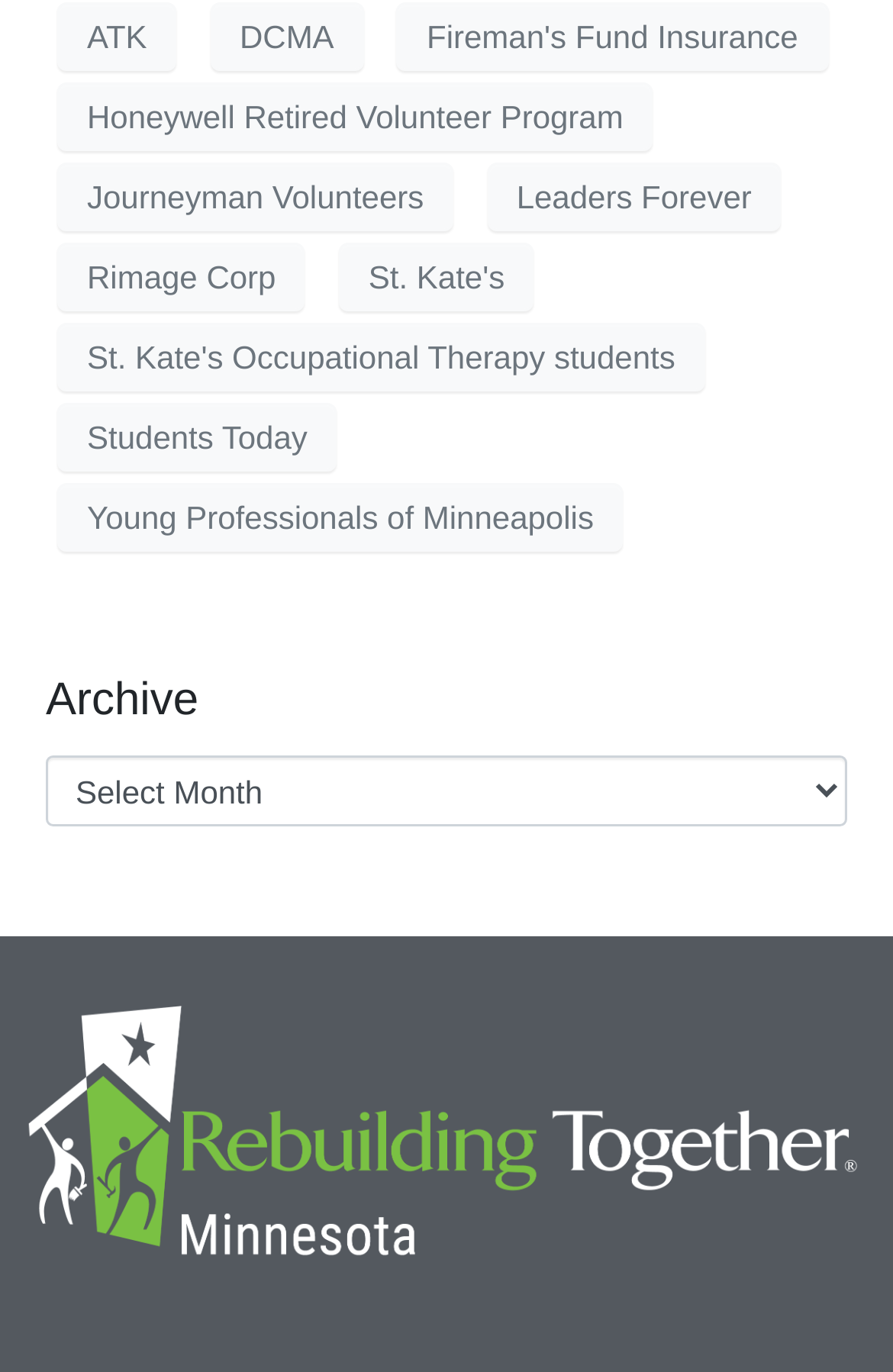Determine the bounding box for the UI element described here: "St. Kate's Occupational Therapy students".

[0.064, 0.236, 0.79, 0.286]